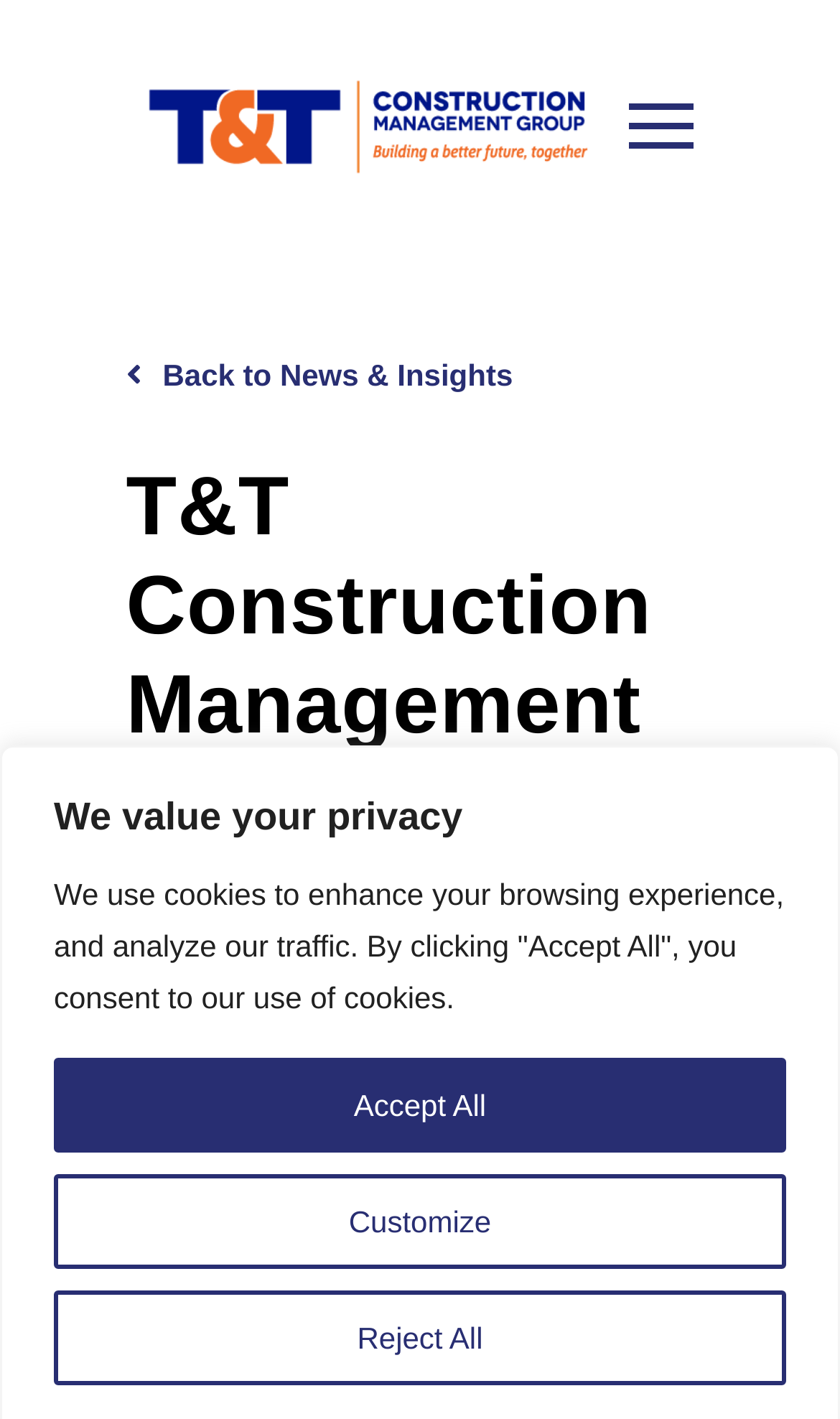What is the company name?
Using the image as a reference, answer the question with a short word or phrase.

T&T Construction Management Group